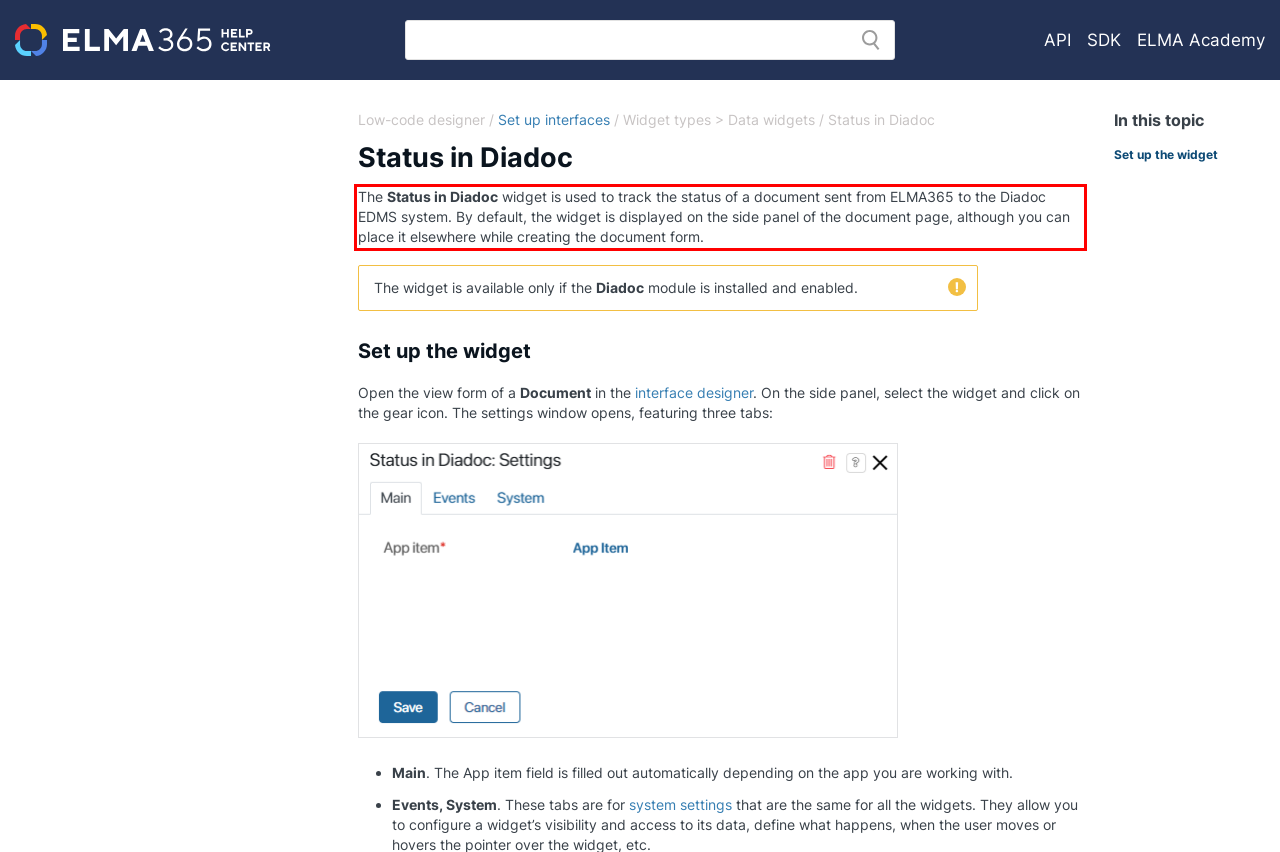You are presented with a webpage screenshot featuring a red bounding box. Perform OCR on the text inside the red bounding box and extract the content.

The Status in Diadoc widget is used to track the status of a document sent from ELMA365 to the Diadoc EDMS system. By default, the widget is displayed on the side panel of the document page, although you can place it elsewhere while creating the document form.